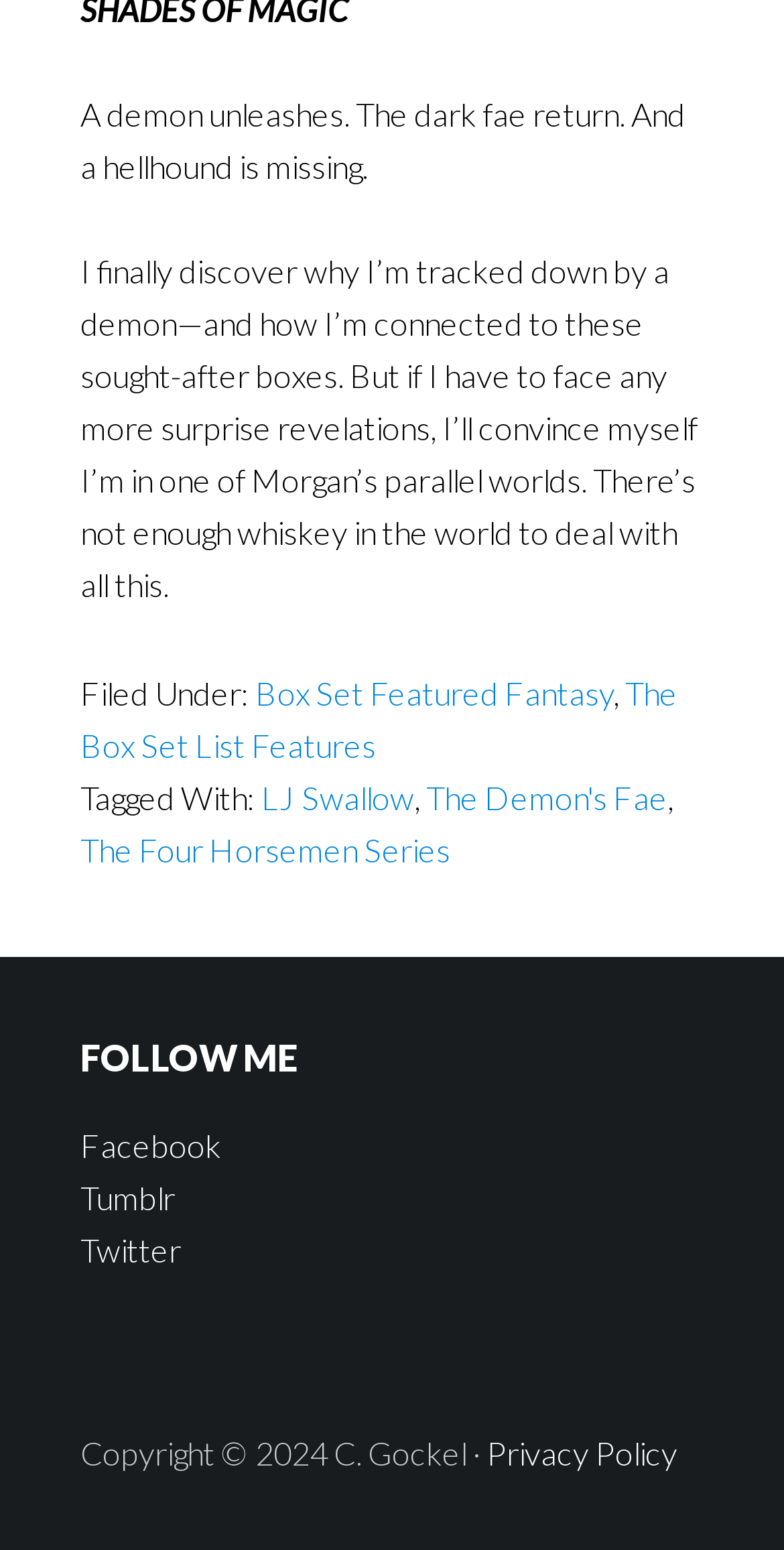Determine the bounding box coordinates of the clickable element to complete this instruction: "Read the book description". Provide the coordinates in the format of four float numbers between 0 and 1, [left, top, right, bottom].

[0.103, 0.061, 0.874, 0.119]